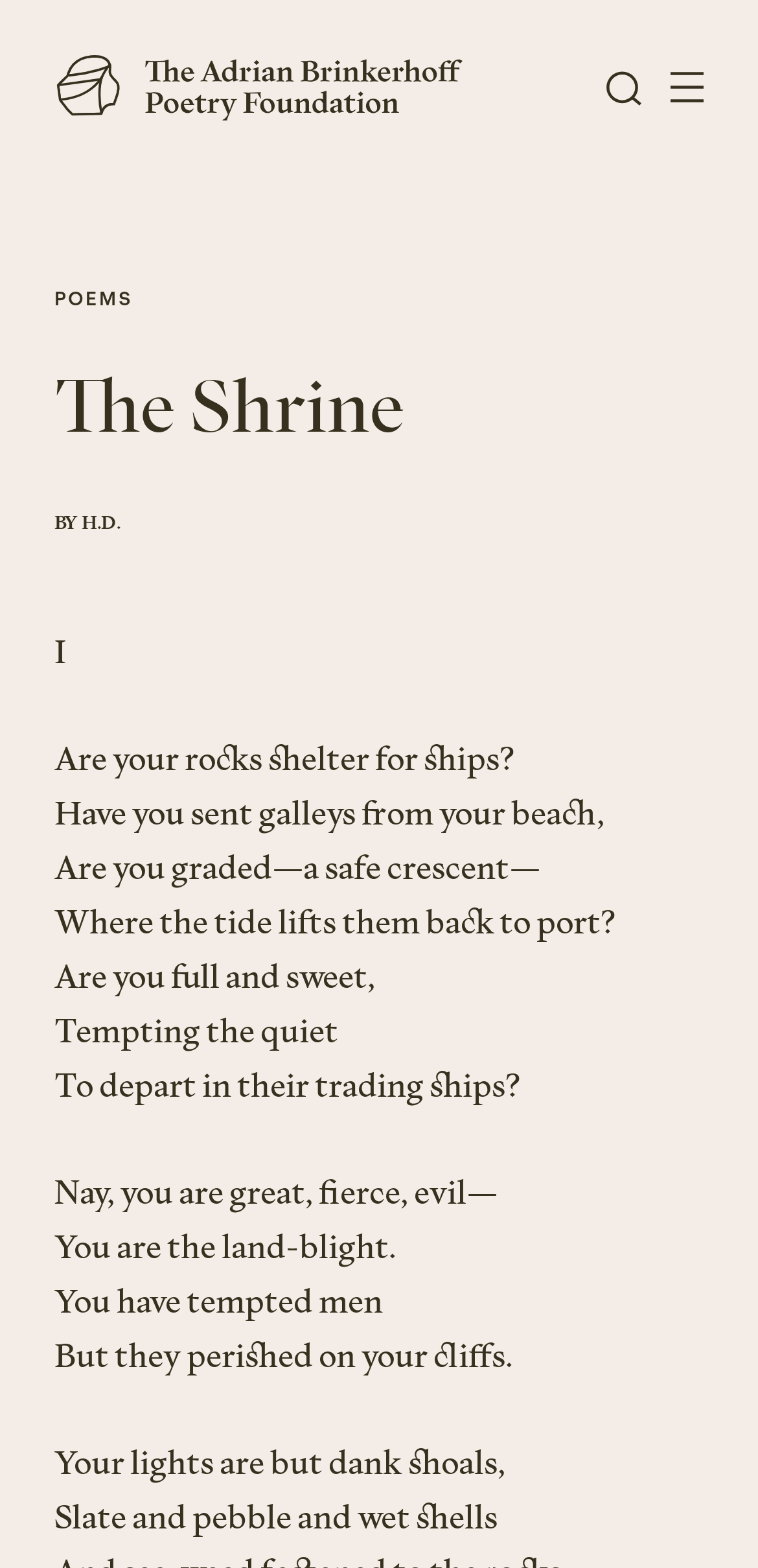Refer to the image and answer the question with as much detail as possible: What is the tone of the poem?

I determined the tone of the poem by analyzing the language used, which includes words like 'evil', 'land-blight', and 'dank shoals', suggesting a negative tone, as if the speaker is criticizing or warning about something.